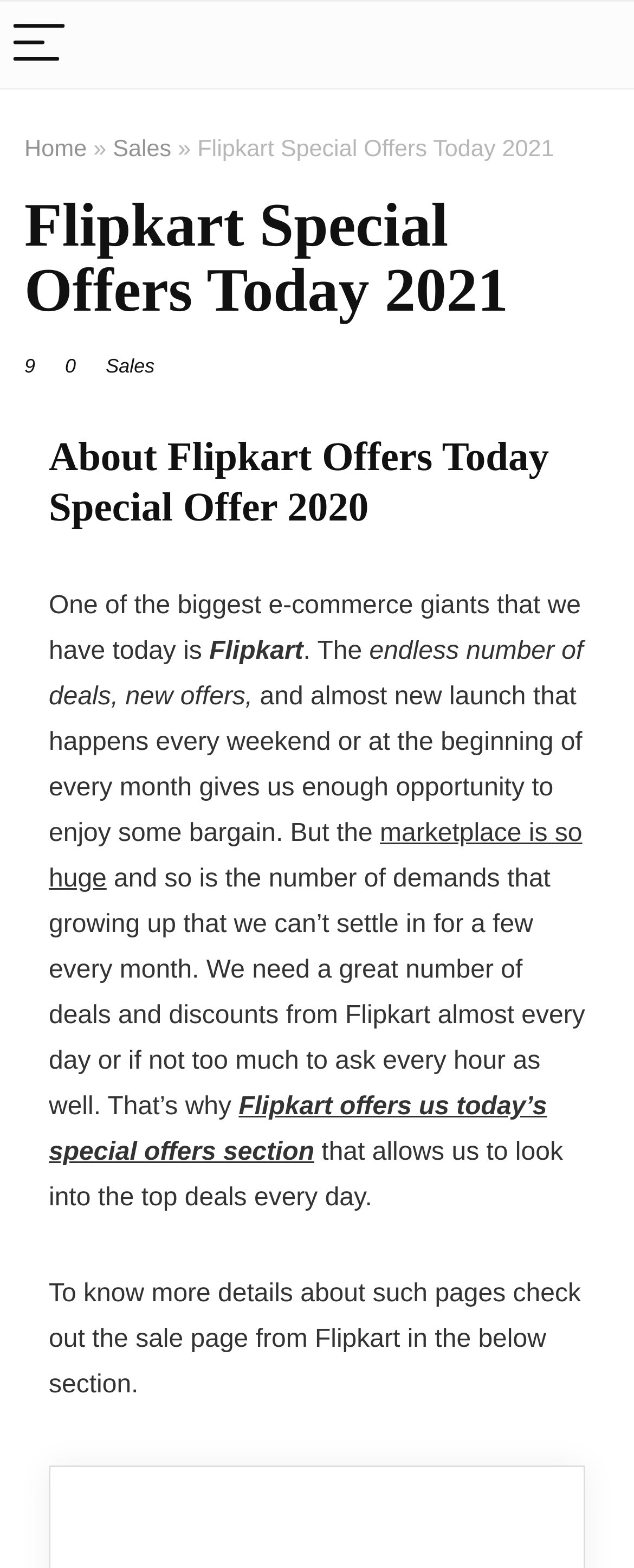Craft a detailed narrative of the webpage's structure and content.

The webpage is about Flipkart offers today, specifically highlighting special offers for 2020. At the top, there is a progress bar and a menu button on the left, accompanied by a small image. On the right, there is a search button. Below the menu button, there are links to "Home" and "Sales", separated by a static text "»". 

The main heading "Flipkart Special Offers Today 2021" is prominently displayed, followed by links to "0" and "Sales" below it. The majority of the page is occupied by an article section, which contains a heading "About Flipkart Offers Today Special Offer 2020". 

The article section is divided into several paragraphs of static text, describing Flipkart as a giant e-commerce platform offering numerous deals, new launches, and discounts. The text explains that the marketplace is huge, and the number of demands is growing, making it necessary to have a constant stream of deals and discounts. It highlights Flipkart's "today's special offers" section, which allows users to explore top deals every day. 

At the bottom of the article section, there is a link to "Flipkart Offers Today Special Offer 2020" accompanied by a small image with the same title. Overall, the webpage appears to be informative, providing details about Flipkart's special offers and discounts.